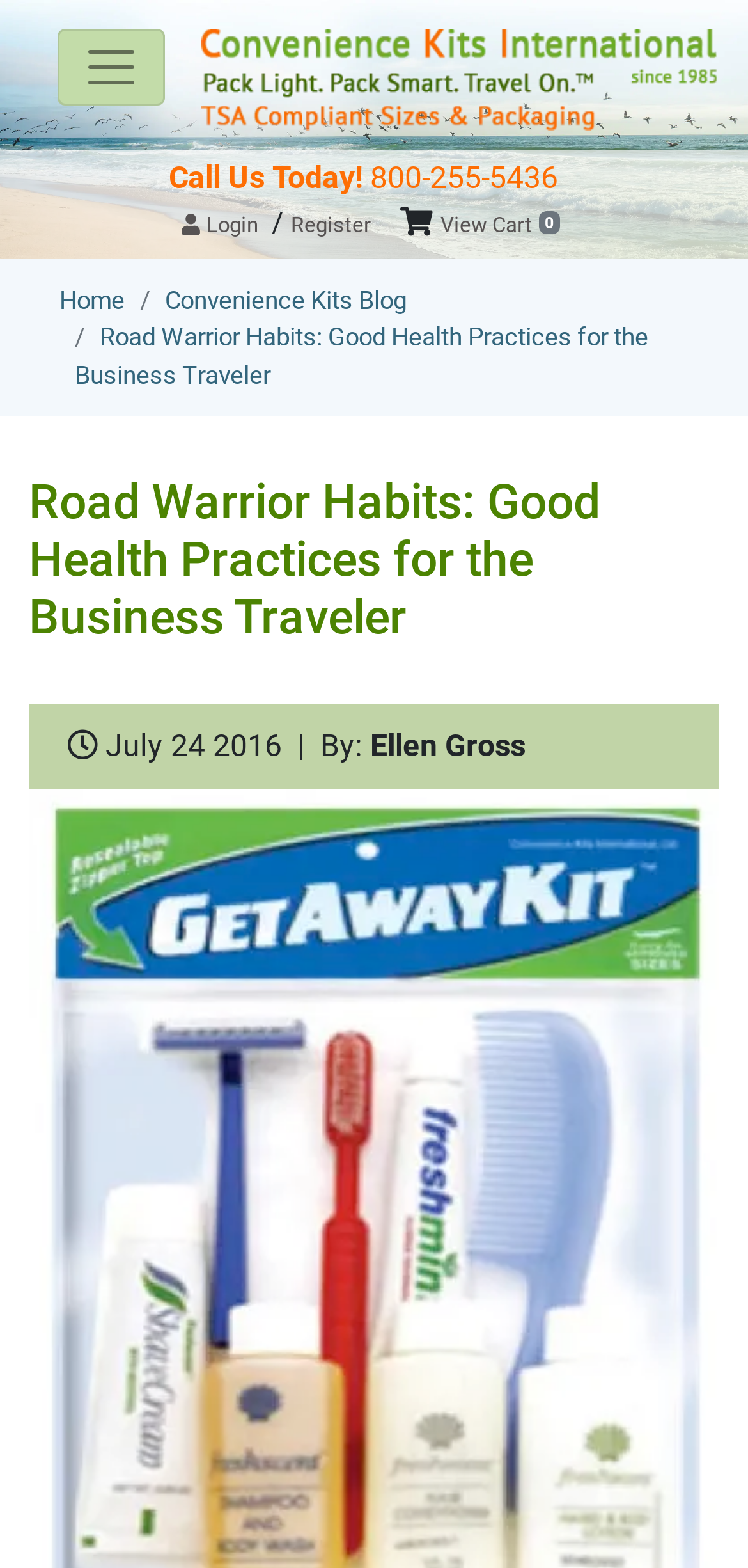Can you find the bounding box coordinates for the UI element given this description: "Call Us Today! 800-255-5436"? Provide the coordinates as four float numbers between 0 and 1: [left, top, right, bottom].

[0.226, 0.102, 0.746, 0.125]